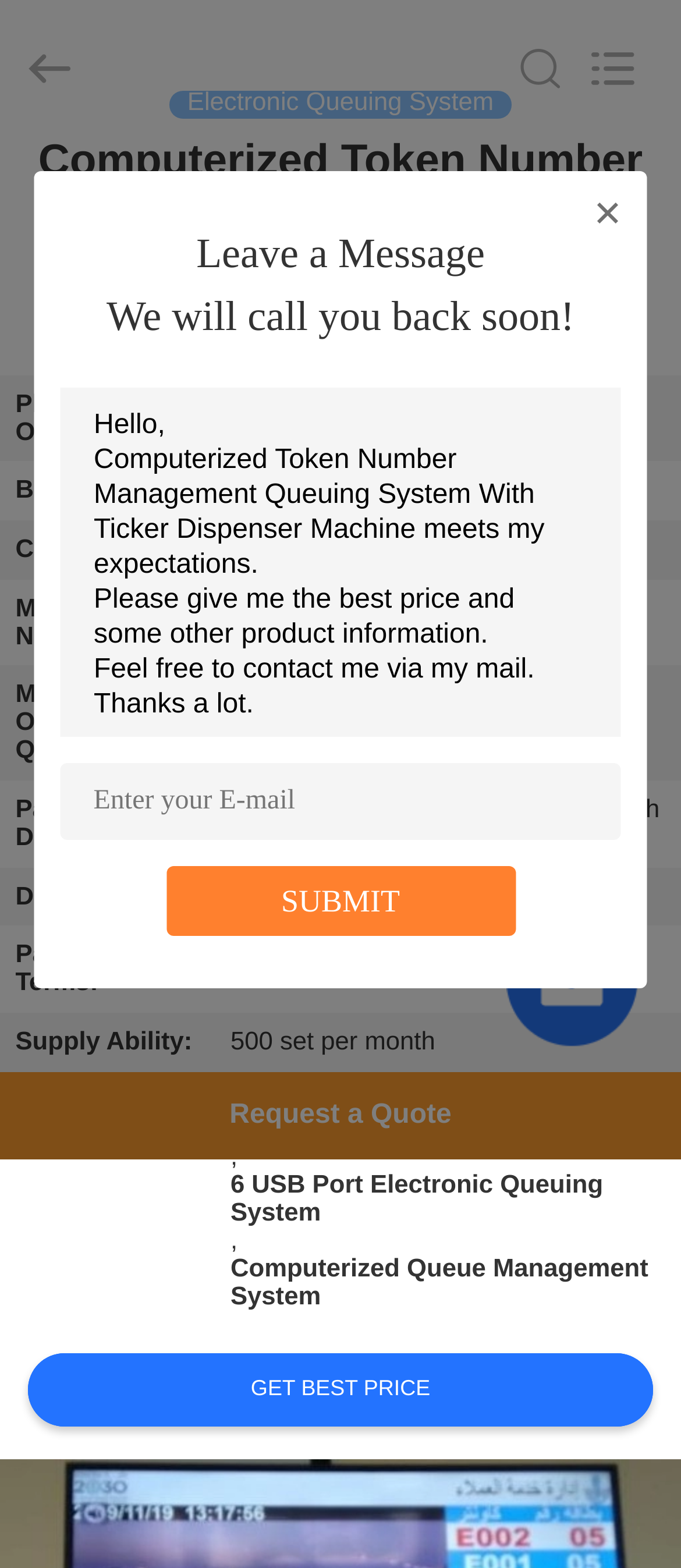Please find and give the text of the main heading on the webpage.

Computerized Token Number Management Queuing System With Ticker Dispenser Machine